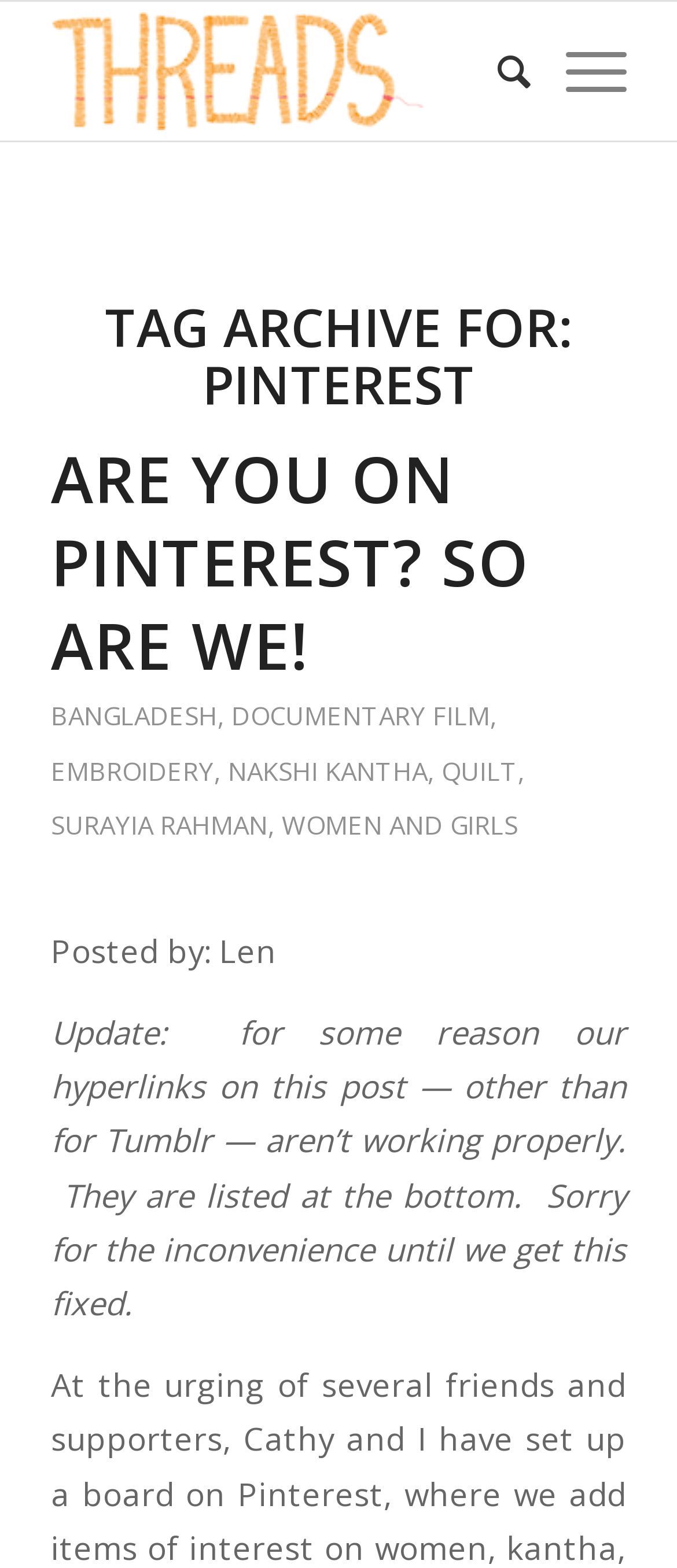Give a detailed account of the webpage's layout and content.

The webpage is titled "Pinterest Archives - Threads" and features a layout with several distinct sections. At the top, there is a logo of "Threads" accompanied by a link to the logo, situated on the left side of the page. To the right of the logo, there are two menu items: "Search" and "Menu", each with a corresponding link.

Below the top section, there is a heading that reads "TAG ARCHIVE FOR: PINTEREST", which spans across the page. Underneath this heading, there is a large section that contains several links and text elements. The first link is a heading that reads "ARE YOU ON PINTEREST? SO ARE WE!", followed by a series of links to various topics, including "BANGLADESH", "DOCUMENTARY FILM", "EMBROIDERY", "NAKSHI KANTHA", "QUILT", "SURAYIA RAHMAN", and "WOMEN AND GIRLS". These links are arranged in a horizontal layout, with commas separating each topic.

Below the links, there is a text element that reads "Posted by: Len", followed by a longer text block that explains an issue with hyperlinks on the page and provides a workaround. This text block is situated at the bottom of the page. Overall, the webpage appears to be an archive of Pinterest-related content, with a focus on various topics and themes.